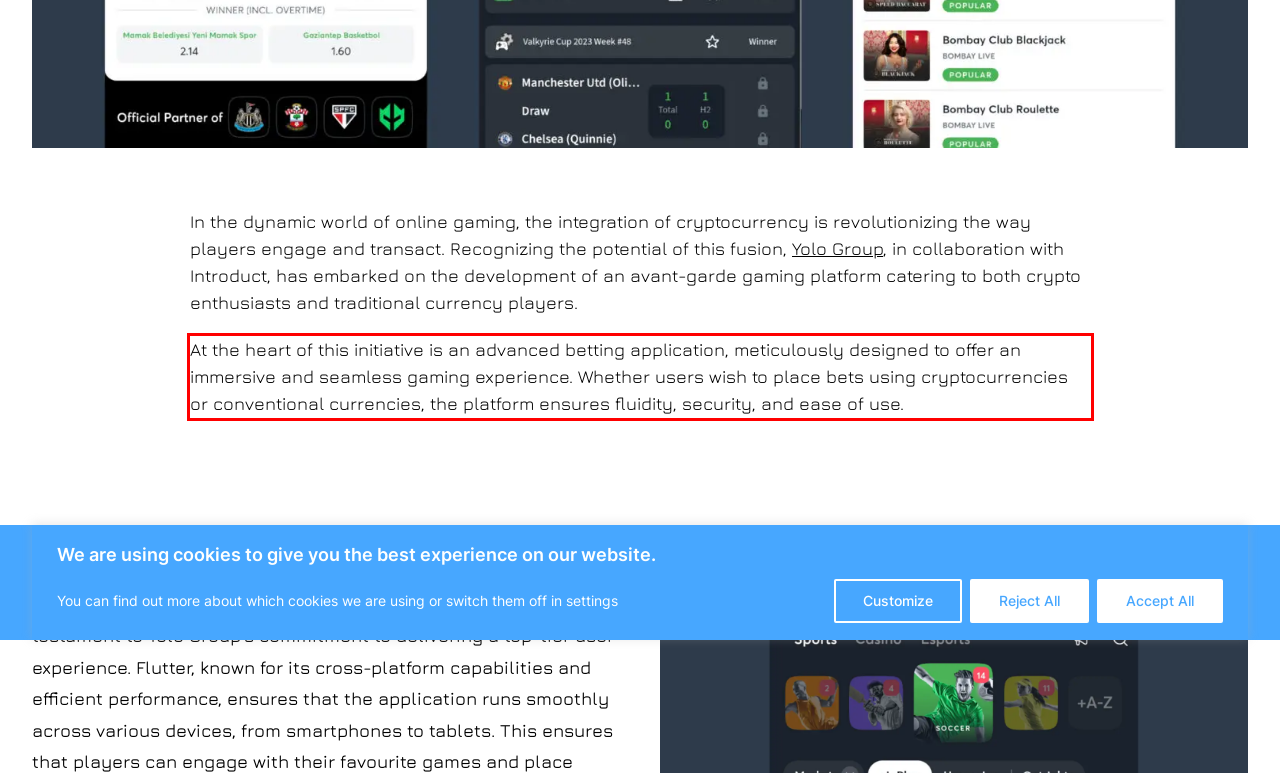Extract and provide the text found inside the red rectangle in the screenshot of the webpage.

At the heart of this initiative is an advanced betting application, meticulously designed to offer an immersive and seamless gaming experience. Whether users wish to place bets using cryptocurrencies or conventional currencies, the platform ensures fluidity, security, and ease of use.